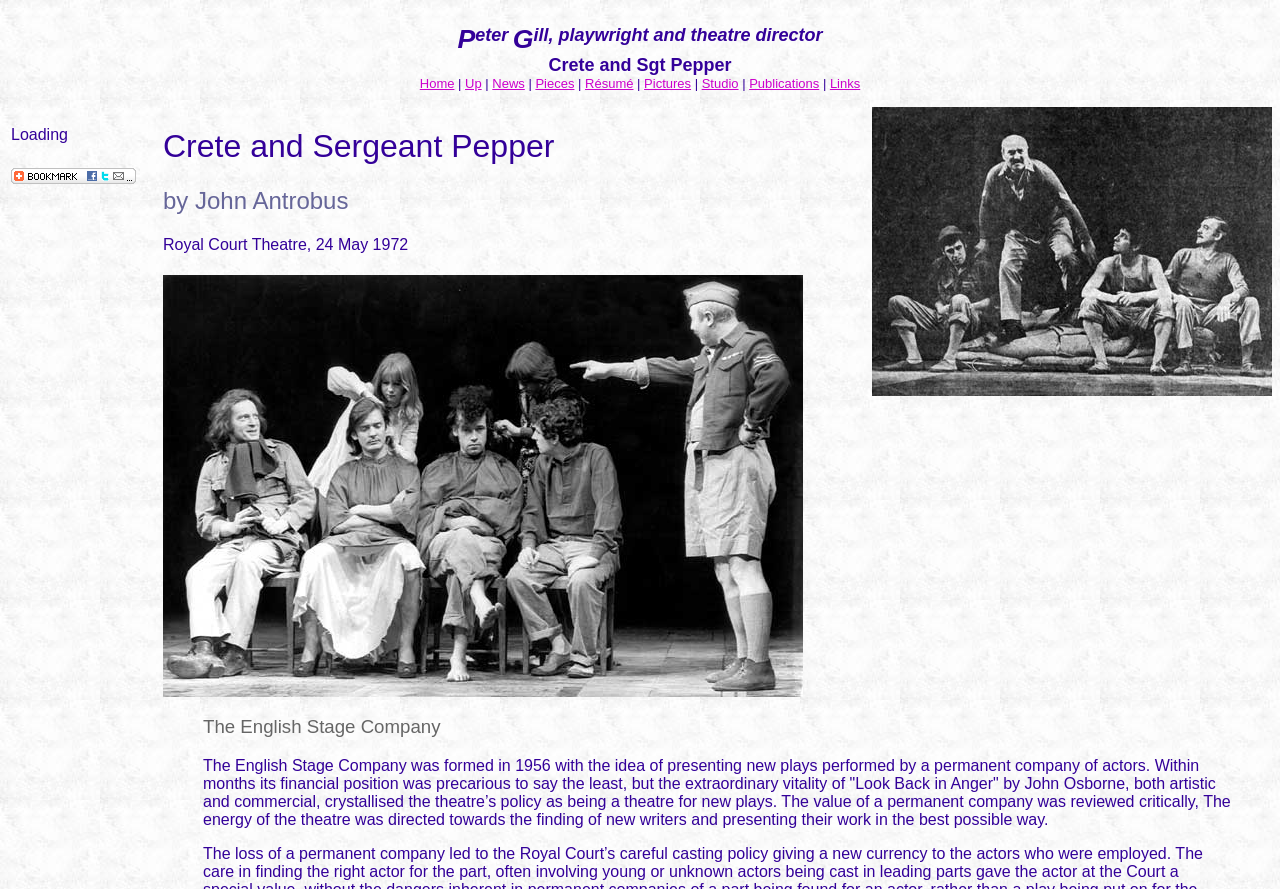Please pinpoint the bounding box coordinates for the region I should click to adhere to this instruction: "Click on the 'Home' link".

[0.328, 0.085, 0.355, 0.102]